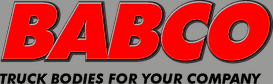What kind of image does the visual aesthetics convey?
Using the visual information, reply with a single word or short phrase.

Professional